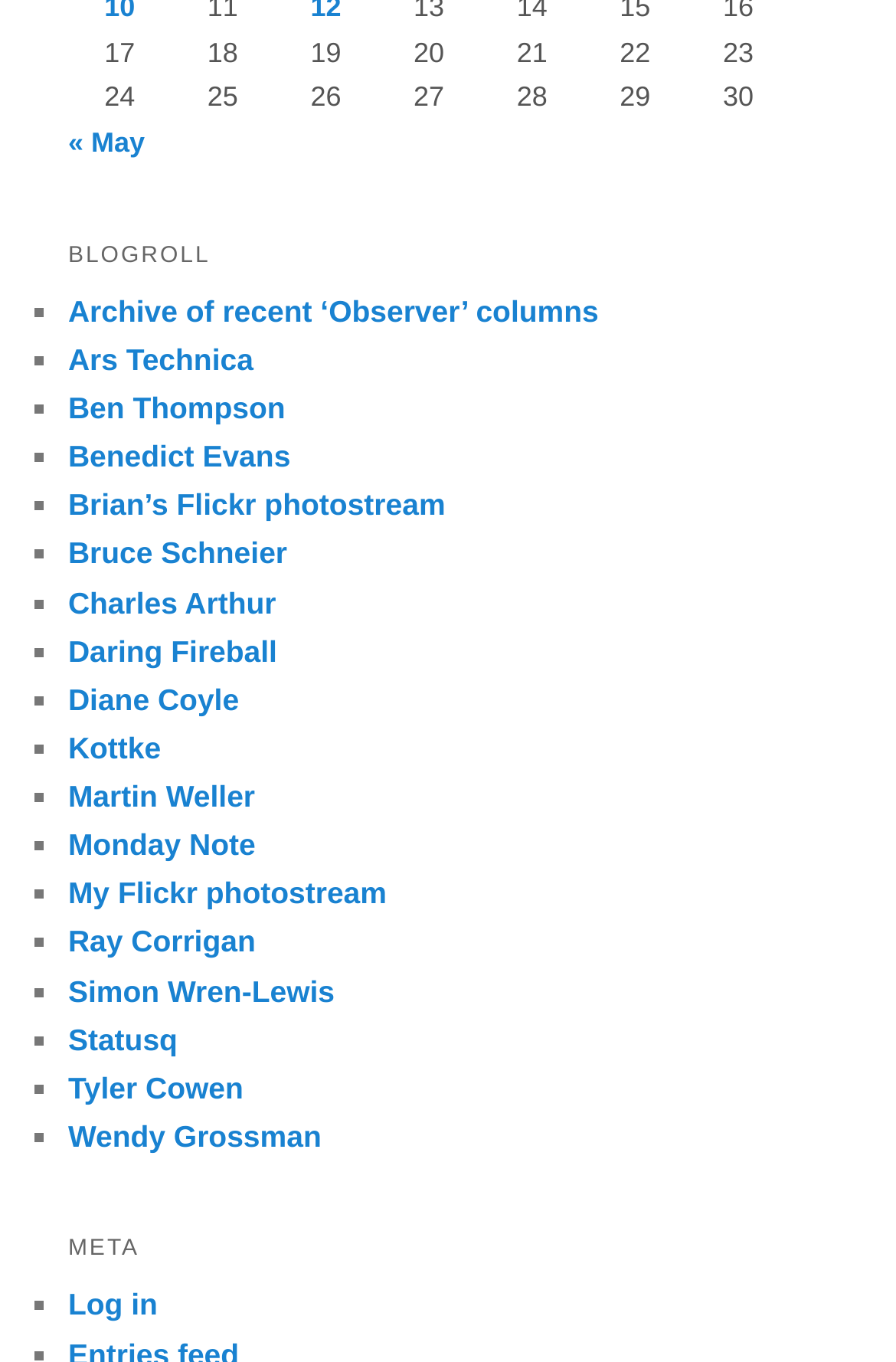Identify the bounding box coordinates of the area that should be clicked in order to complete the given instruction: "Log in". The bounding box coordinates should be four float numbers between 0 and 1, i.e., [left, top, right, bottom].

[0.076, 0.946, 0.176, 0.971]